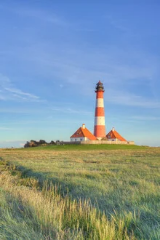Paint a vivid picture of the image with your description.

The image depicts the iconic Westerheversand lighthouse set against a serene sky, capturing the essence of a tranquil evening. The lighthouse, with its distinct red and white striped pattern, stands tall amidst lush green fields, embodying both beauty and functionality in this coastal landscape. The structure’s adjacent buildings complement its majesty, enhancing the picturesque quality of the scene. This captivating photograph is part of a collection by Michael Valjak, specifically titled "Westerheversand lighthouse in the evening sun," showcasing the charm of the German coastline. This artwork is available for wall art purchase starting at 18,90 €.